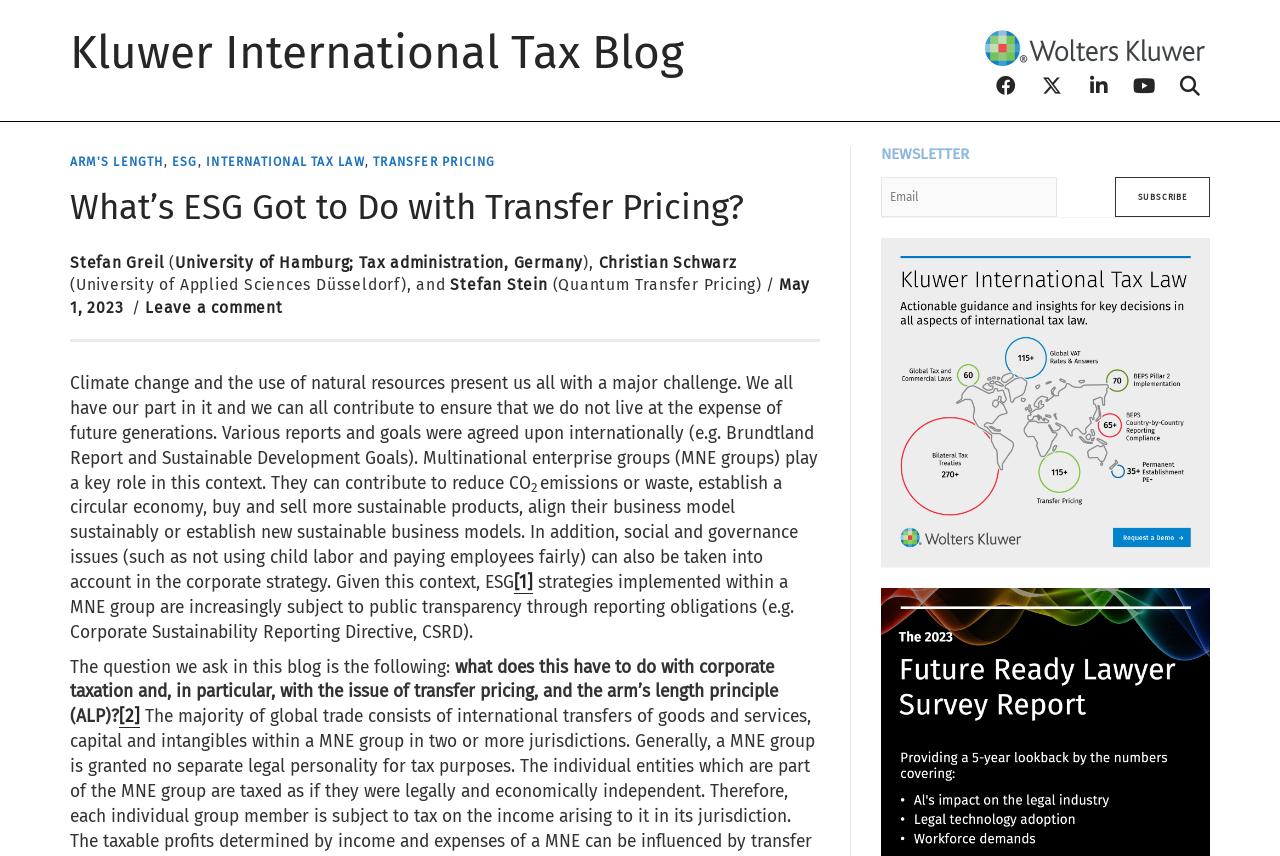Locate the bounding box coordinates of the area where you should click to accomplish the instruction: "Leave a comment on the article".

[0.113, 0.348, 0.221, 0.37]